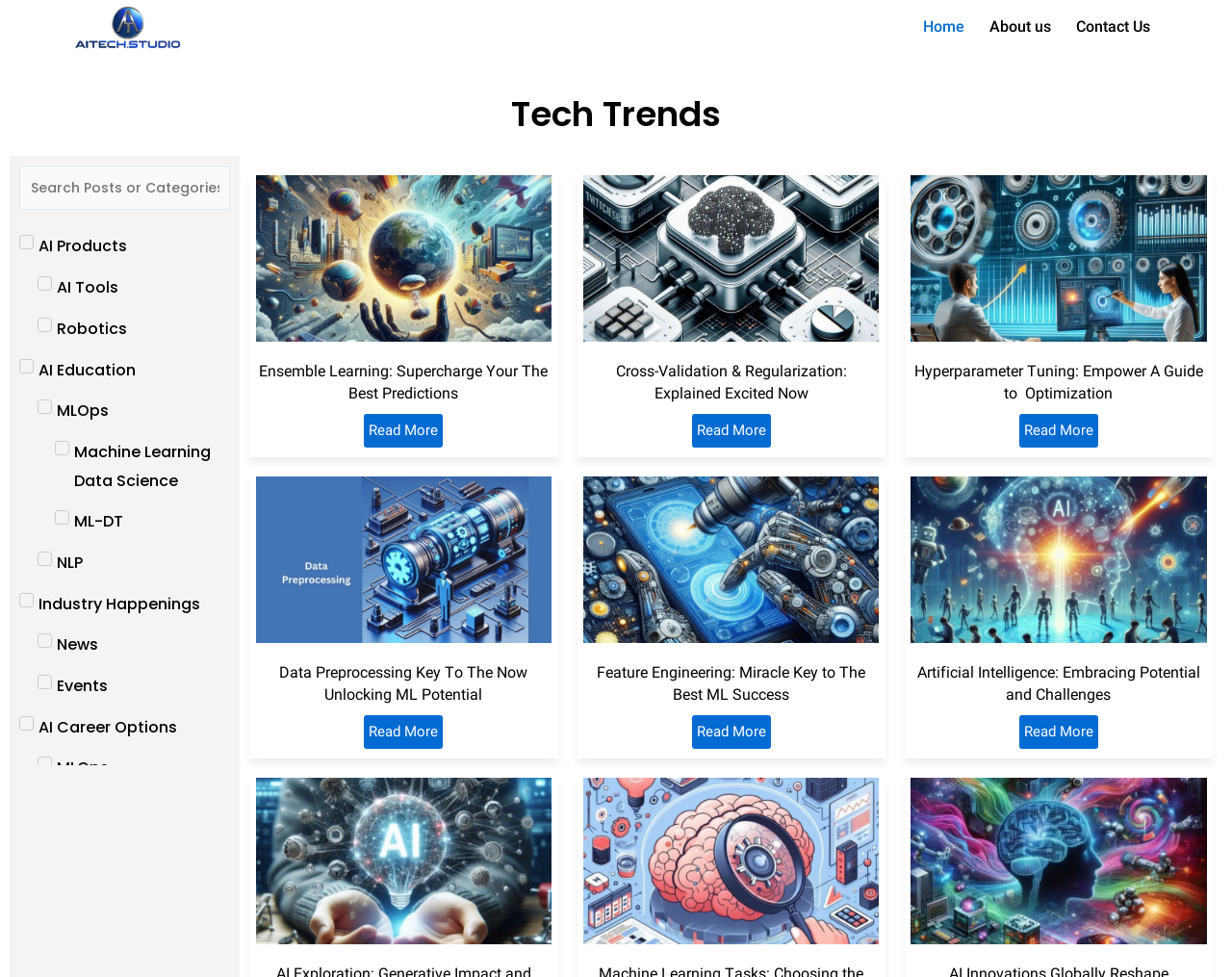How many 'Read More' links are on the webpage?
Answer with a single word or short phrase according to what you see in the image.

8